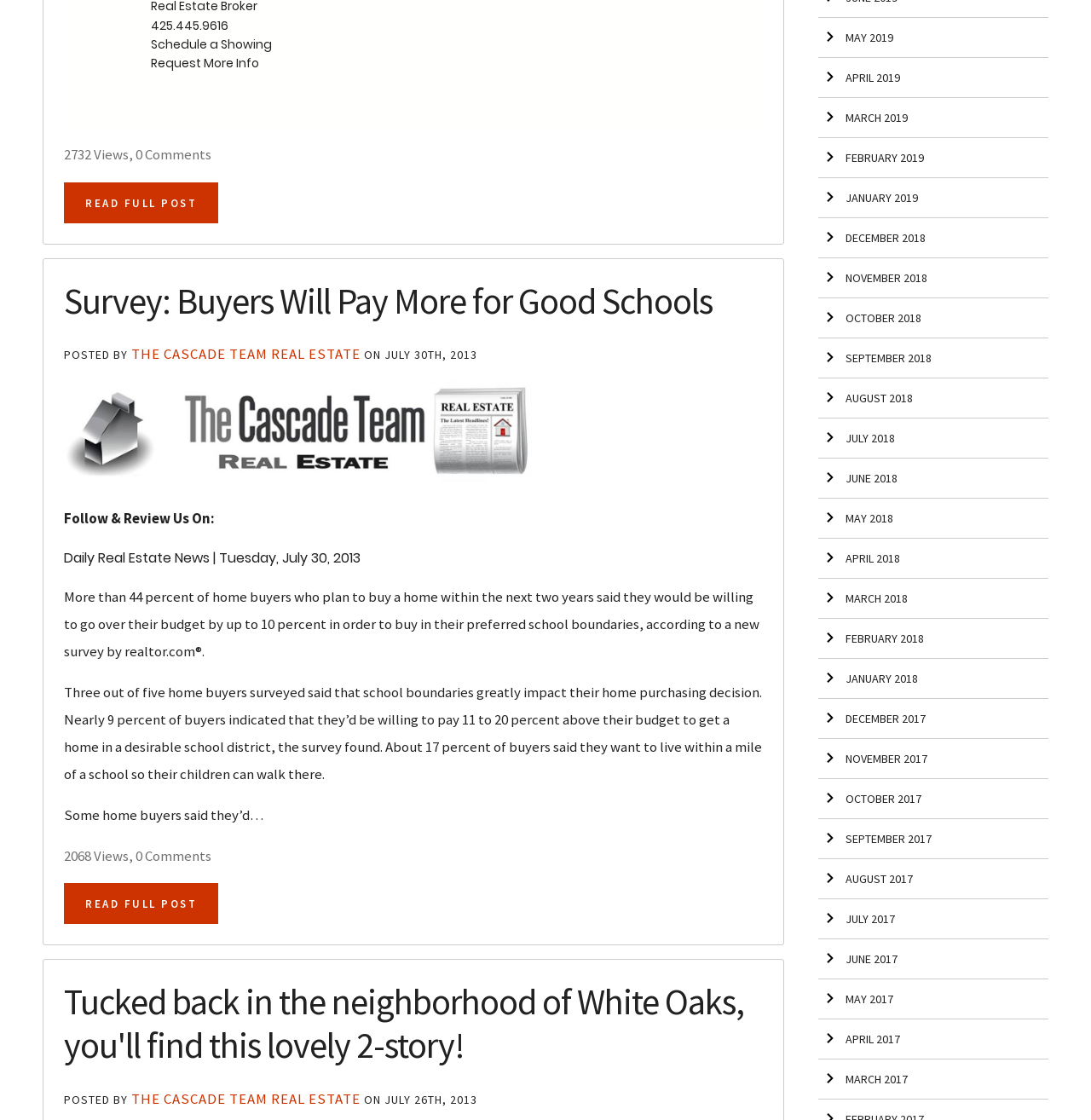Based on the element description, predict the bounding box coordinates (top-left x, top-left y, bottom-right x, bottom-right y) for the UI element in the screenshot: Read Full Post

[0.059, 0.163, 0.2, 0.199]